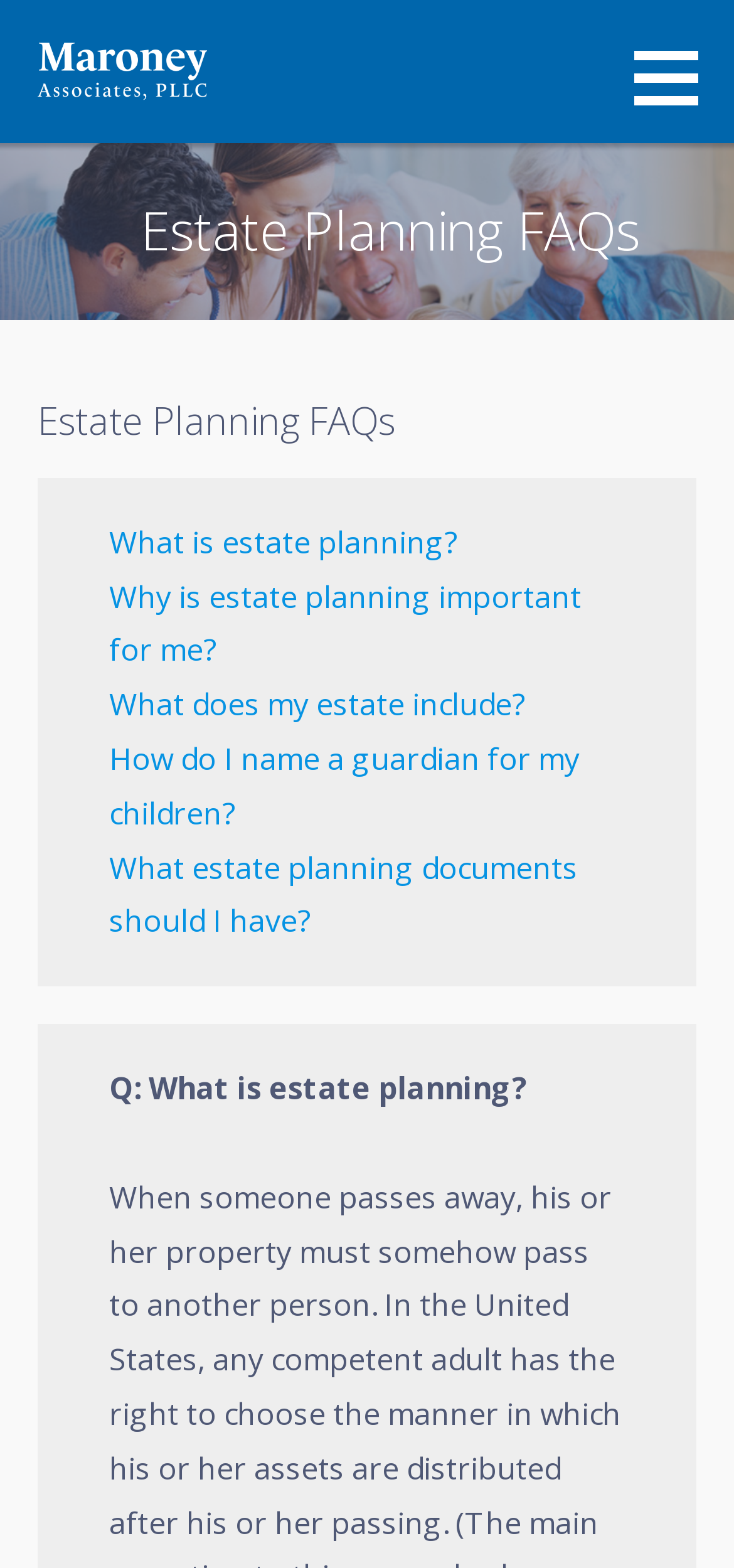Based on the description "parent_node: MARONEY ASSOCIATES, PLLC", find the bounding box of the specified UI element.

[0.051, 0.03, 0.283, 0.057]